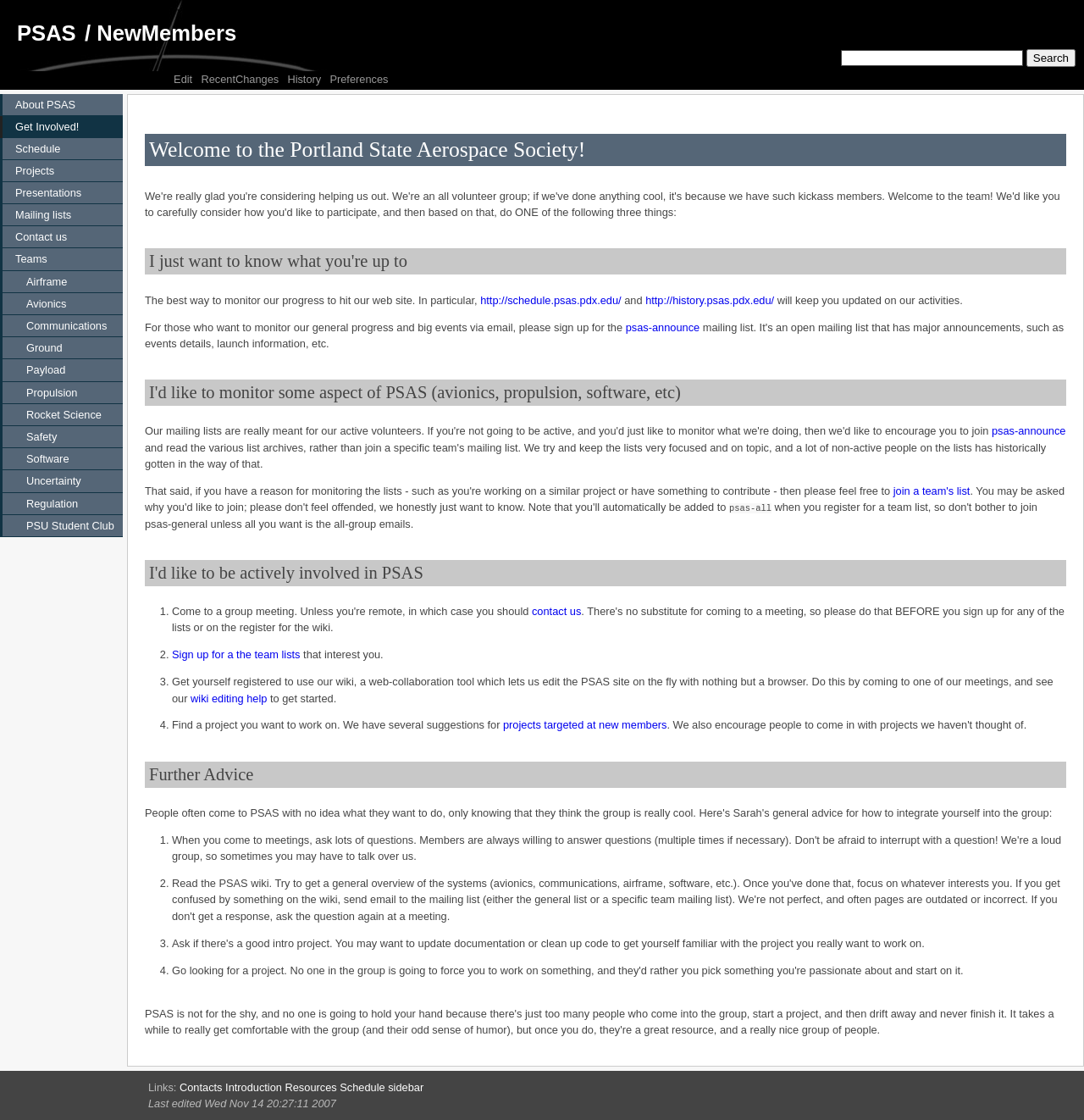How many steps are there to get actively involved in PSAS?
Refer to the screenshot and deliver a thorough answer to the question presented.

The steps to get actively involved in PSAS are listed in the section 'I'd like to be actively involved in PSAS' and include contacting us, signing up for a team list, getting registered to use the wiki, and finding a project to work on.